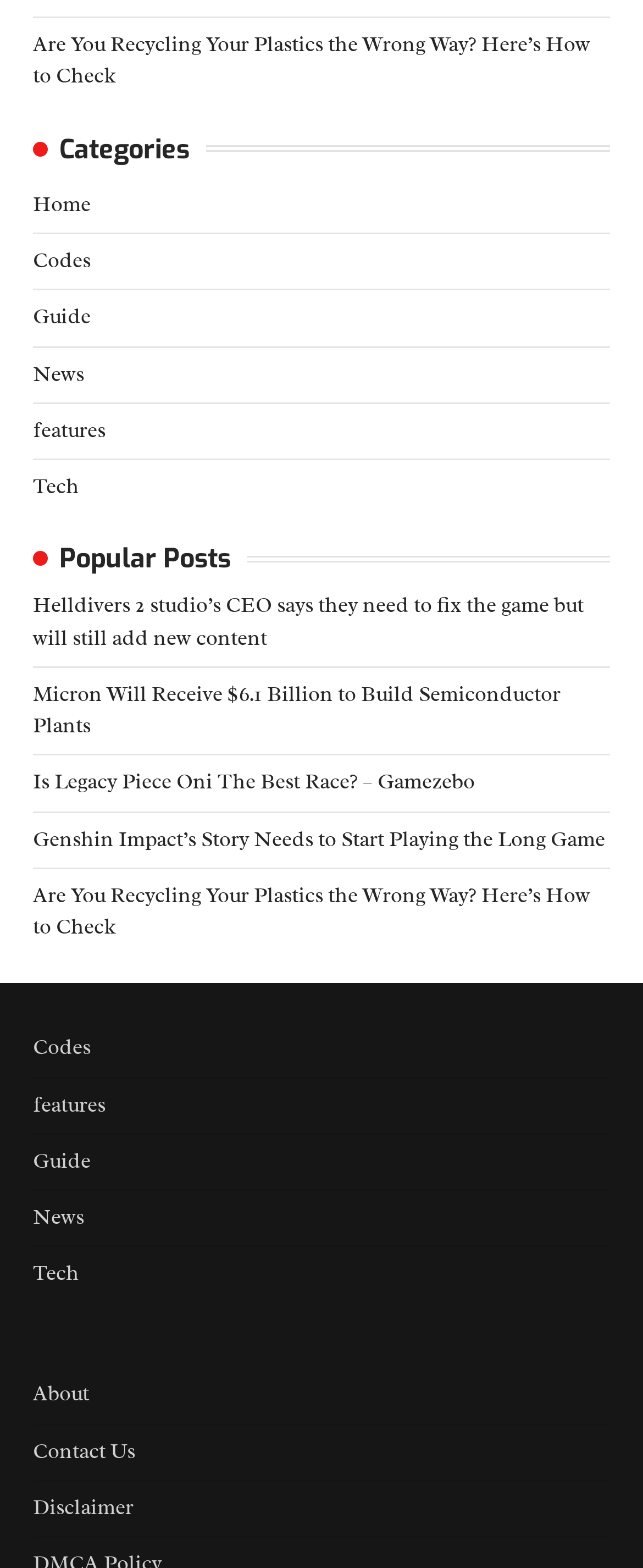Can you provide the bounding box coordinates for the element that should be clicked to implement the instruction: "go to home page"?

[0.051, 0.122, 0.141, 0.139]